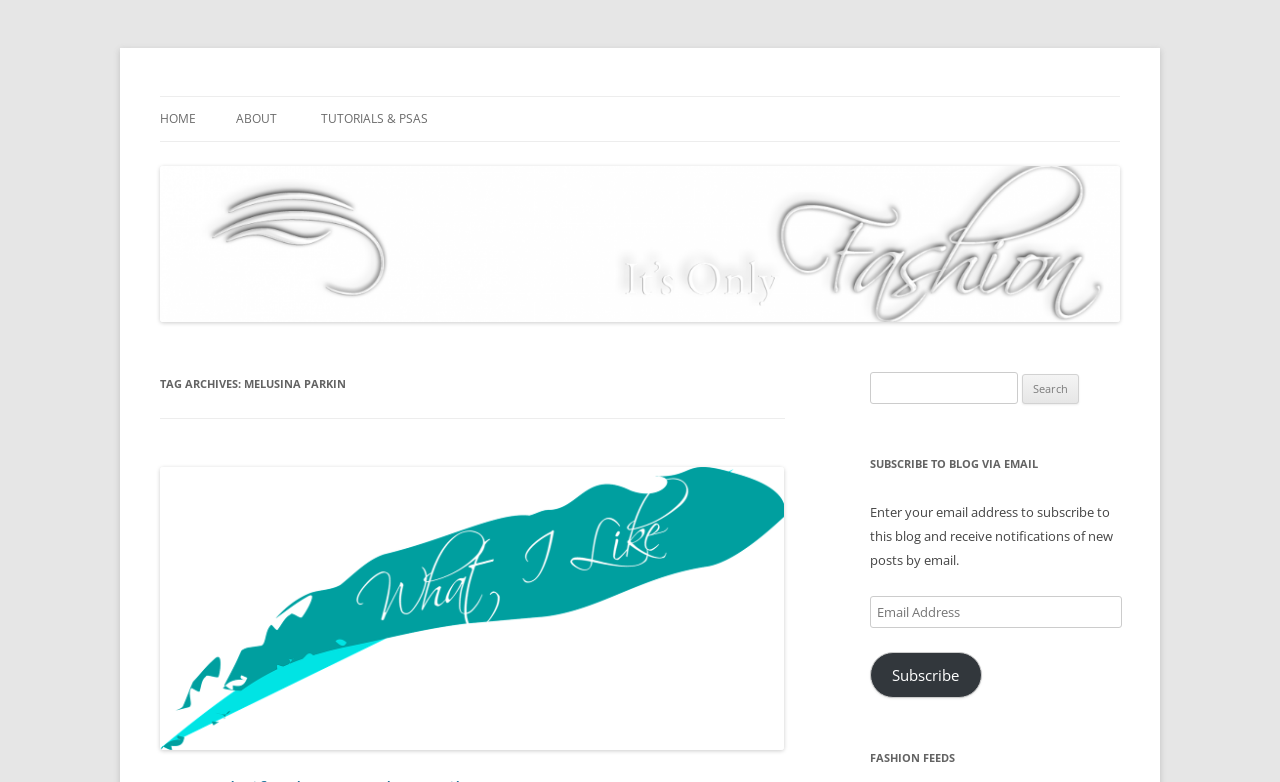Provide the bounding box coordinates of the HTML element this sentence describes: "title="View a random post"".

None